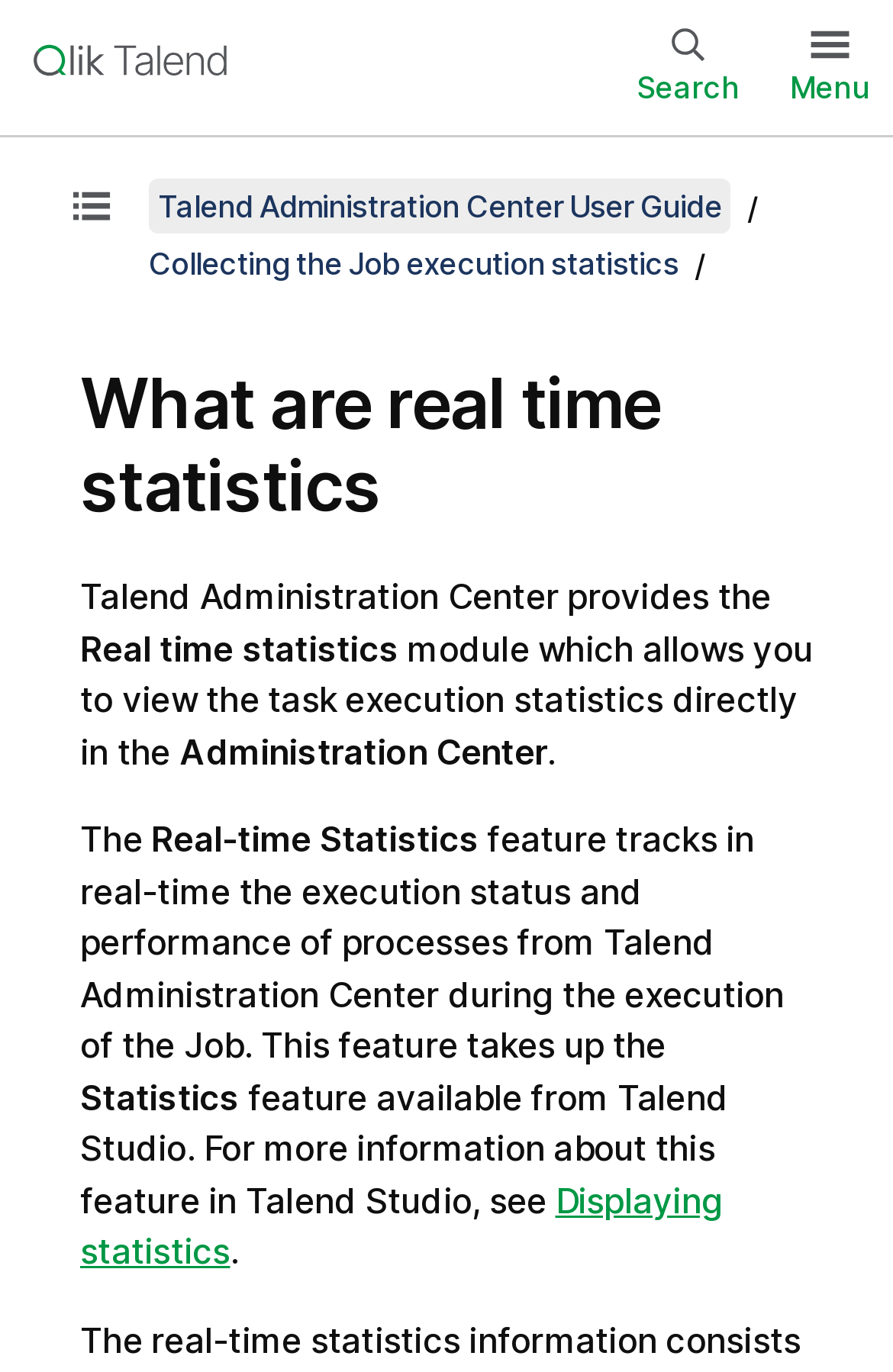Extract the top-level heading from the webpage and provide its text.

What are real time statistics